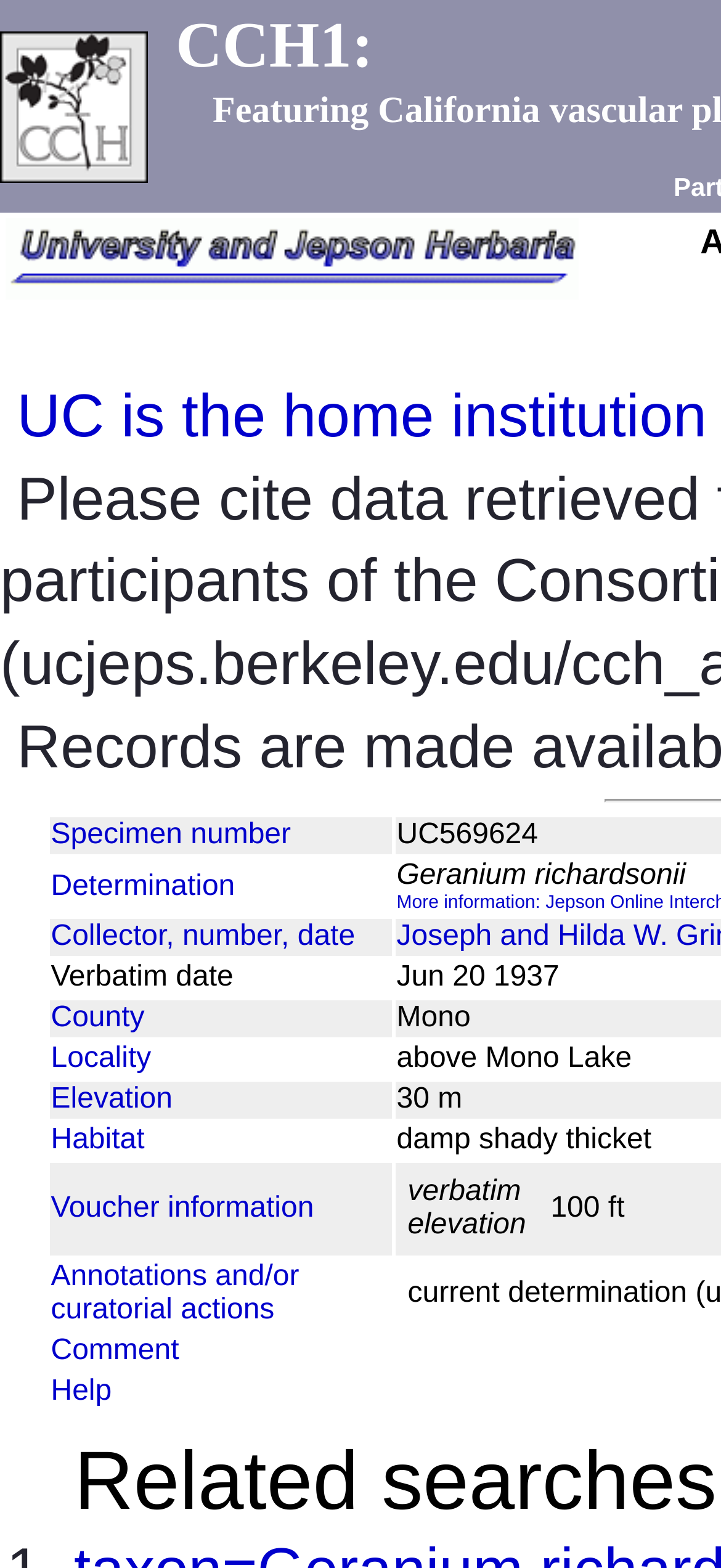Provide the bounding box coordinates for the specified HTML element described in this description: "Voucher information". The coordinates should be four float numbers ranging from 0 to 1, in the format [left, top, right, bottom].

[0.071, 0.761, 0.435, 0.781]